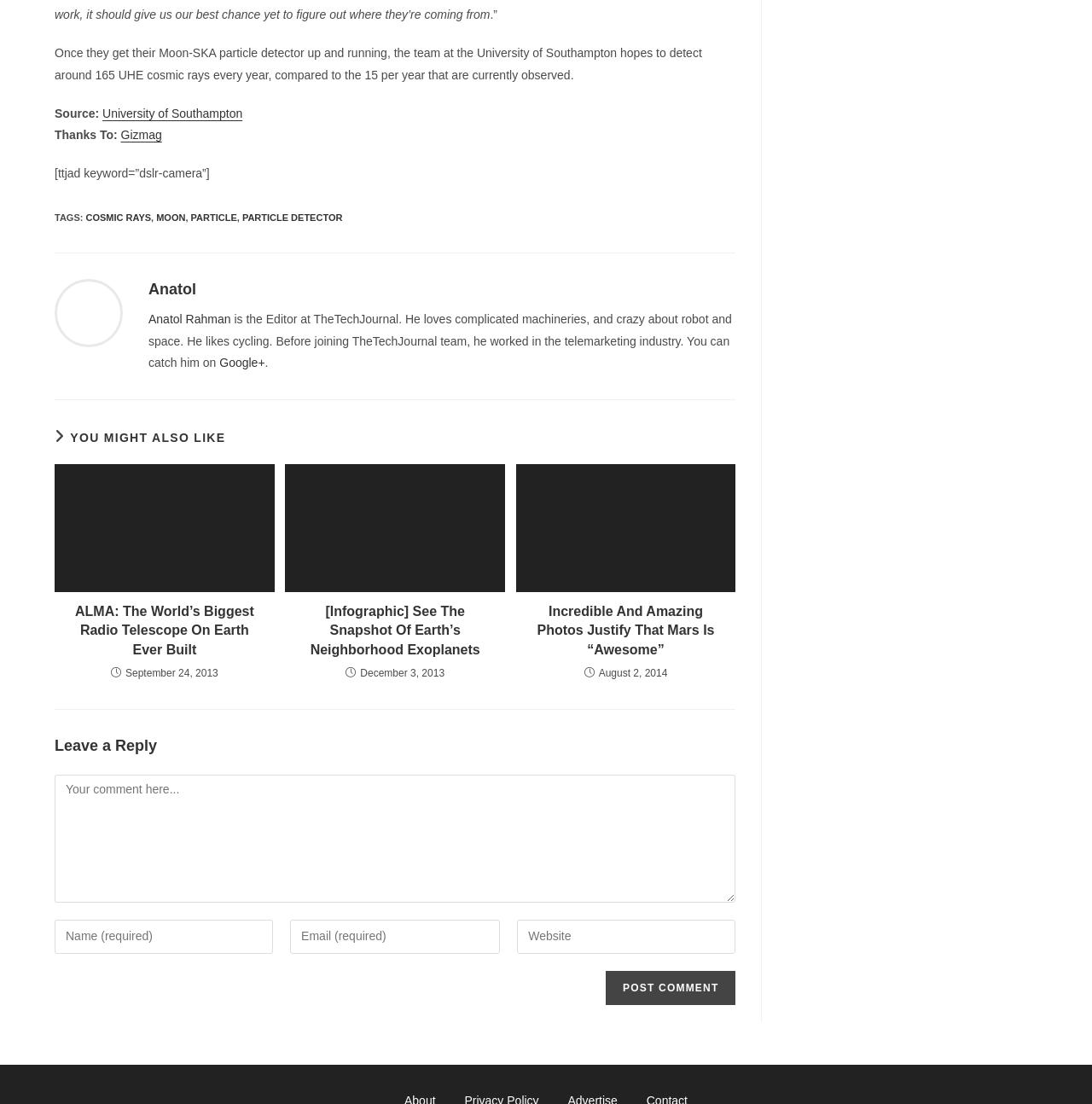Please identify the bounding box coordinates of the element I need to click to follow this instruction: "Leave a comment".

[0.555, 0.879, 0.674, 0.91]